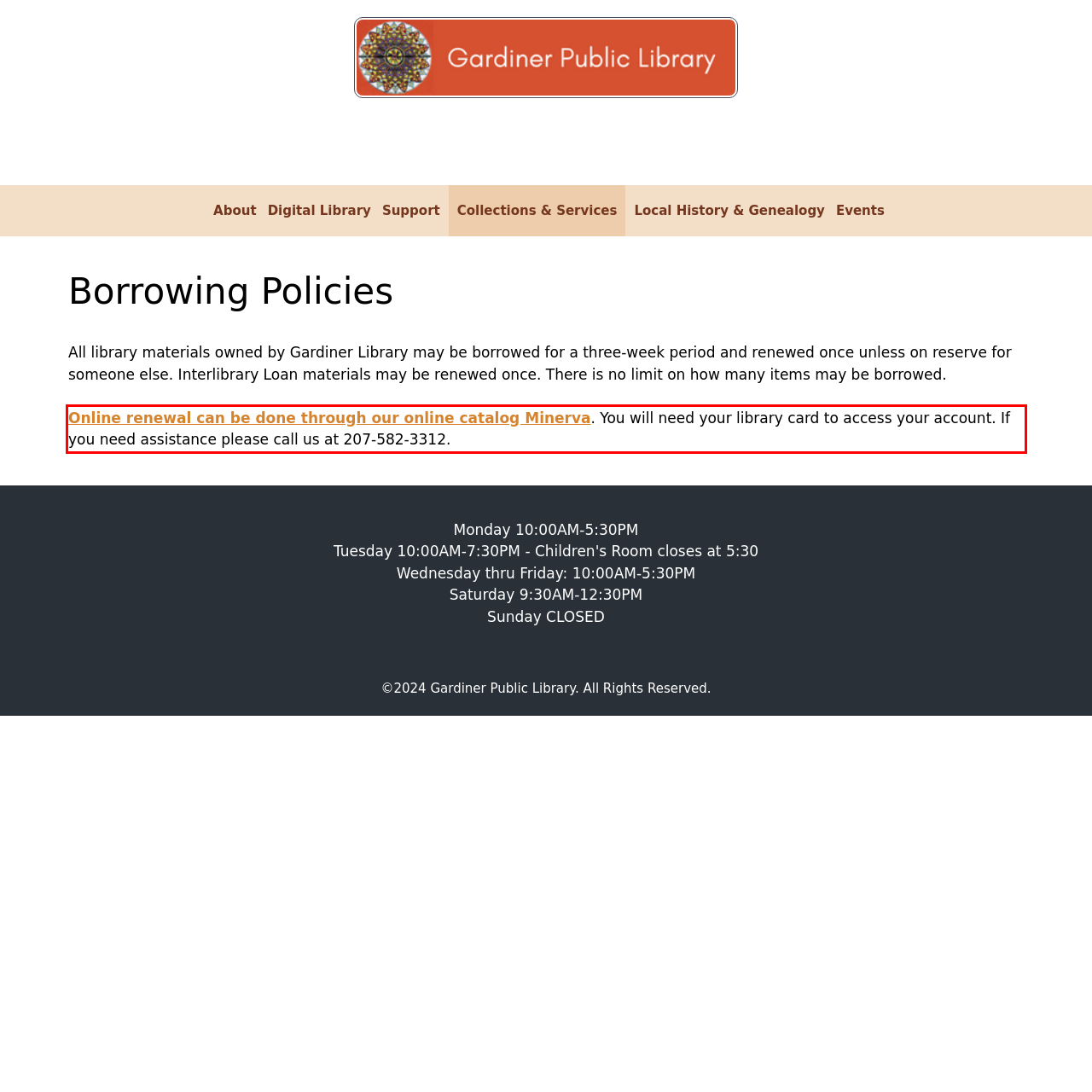You have a screenshot of a webpage with a red bounding box. Use OCR to generate the text contained within this red rectangle.

Online renewal can be done through our online catalog Minerva. You will need your library card to access your account. If you need assistance please call us at 207-582-3312.